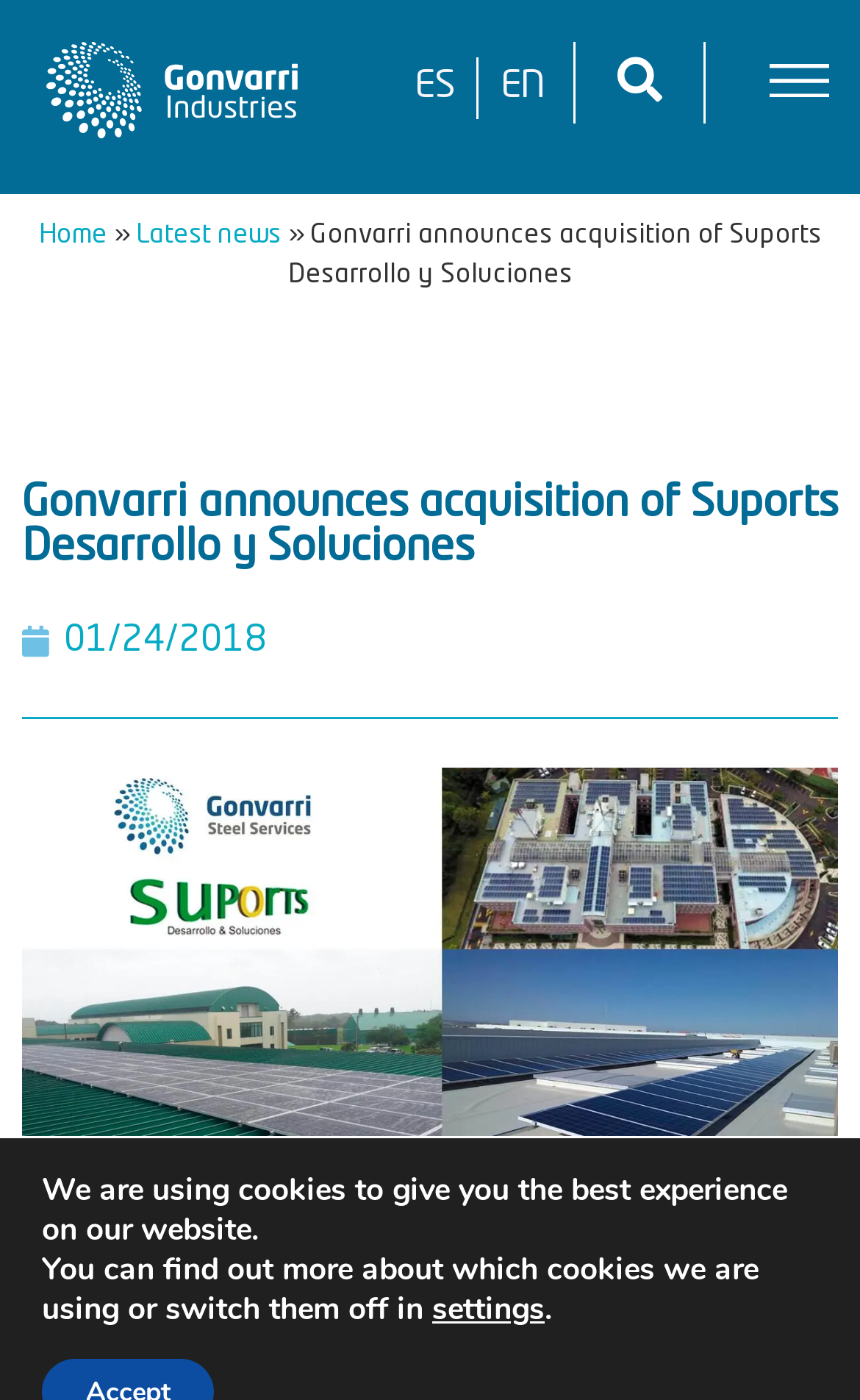Find the bounding box coordinates corresponding to the UI element with the description: "Latest news". The coordinates should be formatted as [left, top, right, bottom], with values as floats between 0 and 1.

[0.158, 0.159, 0.327, 0.178]